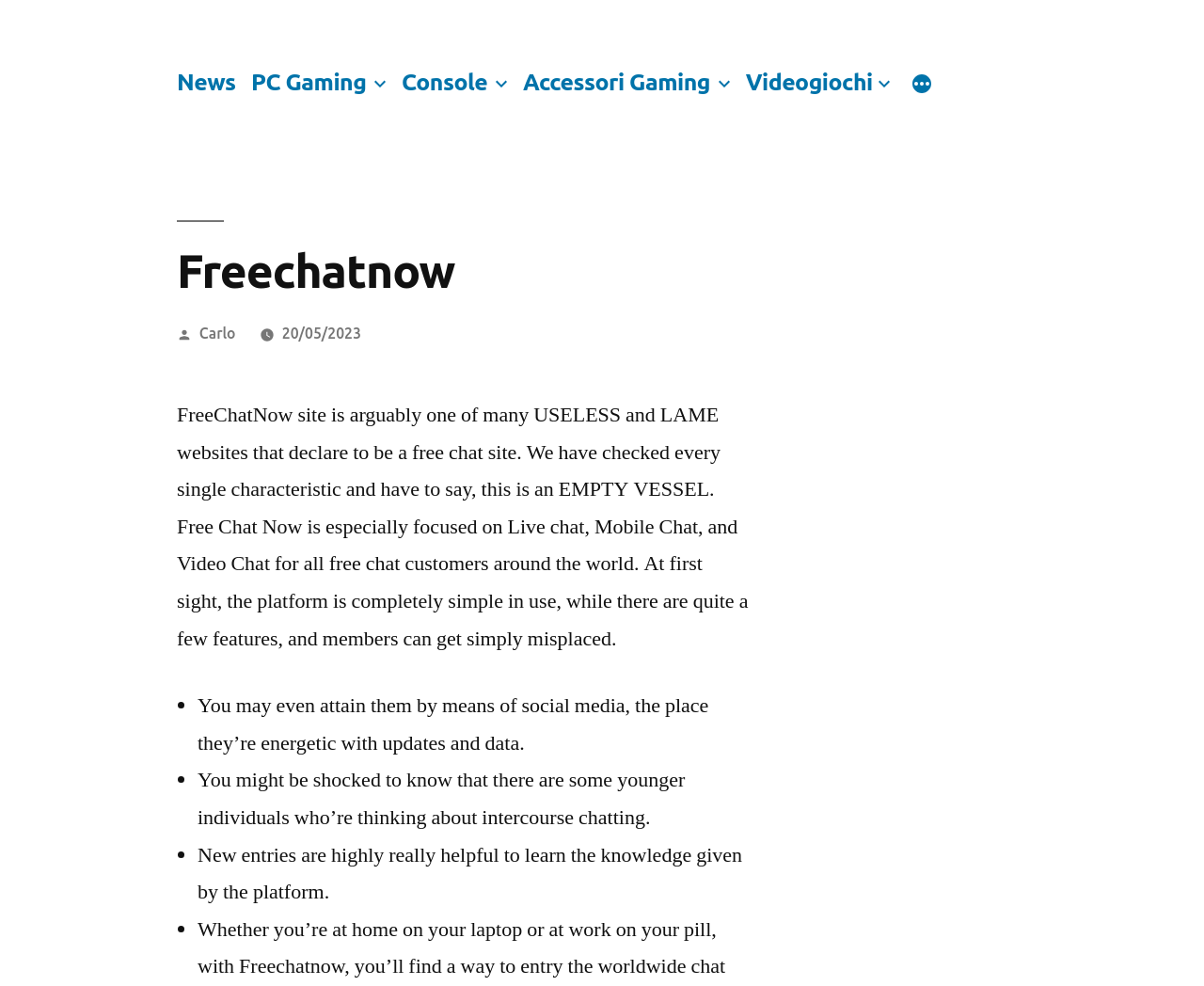Please examine the image and answer the question with a detailed explanation:
What type of website is Freechatnow?

Based on the content of the webpage, it appears that Freechatnow is a chat site, specifically focused on live chat, mobile chat, and video chat for free chat customers around the world.